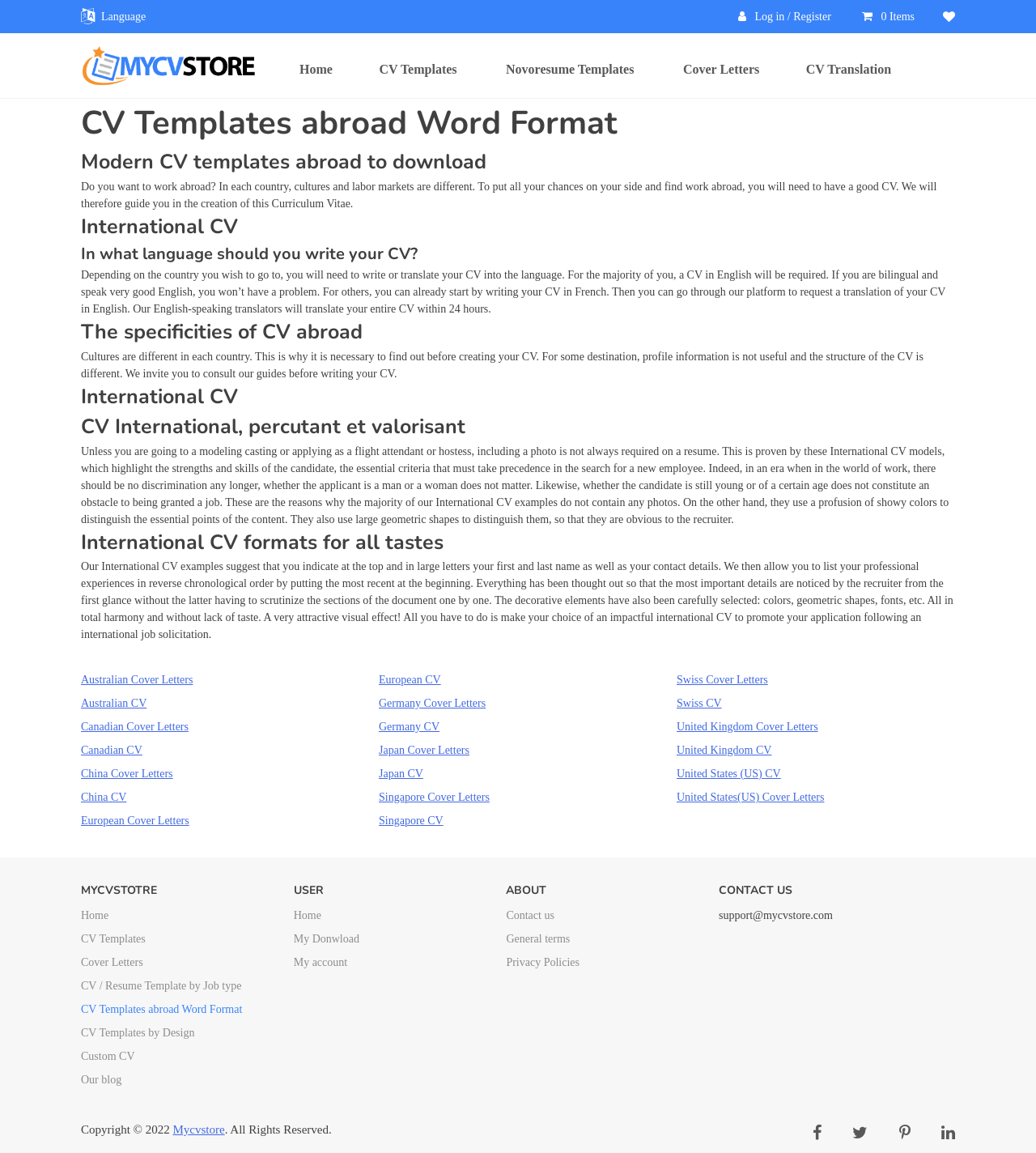Determine the bounding box coordinates of the clickable region to follow the instruction: "Click on Log in / Register".

[0.713, 0.009, 0.802, 0.02]